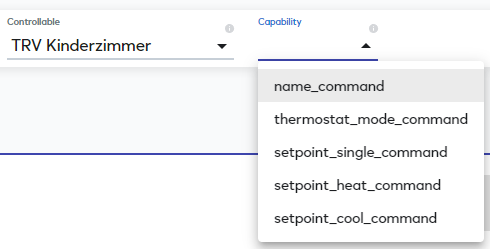Provide a comprehensive description of the image.

The image showcases a user interface for controlling a device labeled "TRV Kinderzimmer", likely indicating a thermostat or temperature control unit. In the interface, a dropdown menu labeled "Capability" displays various command options that the user can select to interact with the device. The available commands include "name_command," "thermostat_mode_command," "setpoint_single_command," "setpoint_heat_command," and "setpoint_cool_command." This suggests that the user can manage the operational modes and settings of the thermostat, allowing for customized heating or cooling preferences. The interface appears user-friendly, with clear labeling to facilitate easy navigation and control of the device's features.